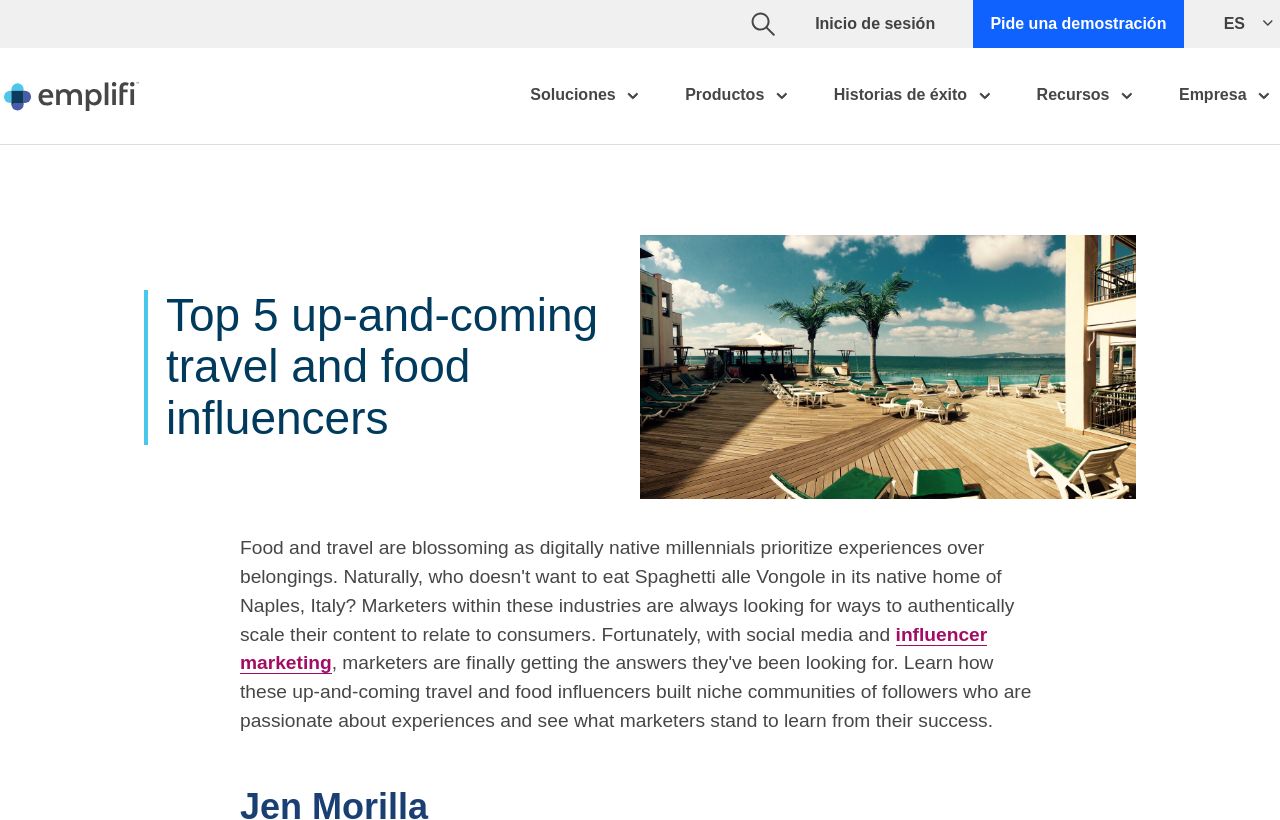Respond with a single word or short phrase to the following question: 
What is the text of the first heading?

Para líderes de marketing